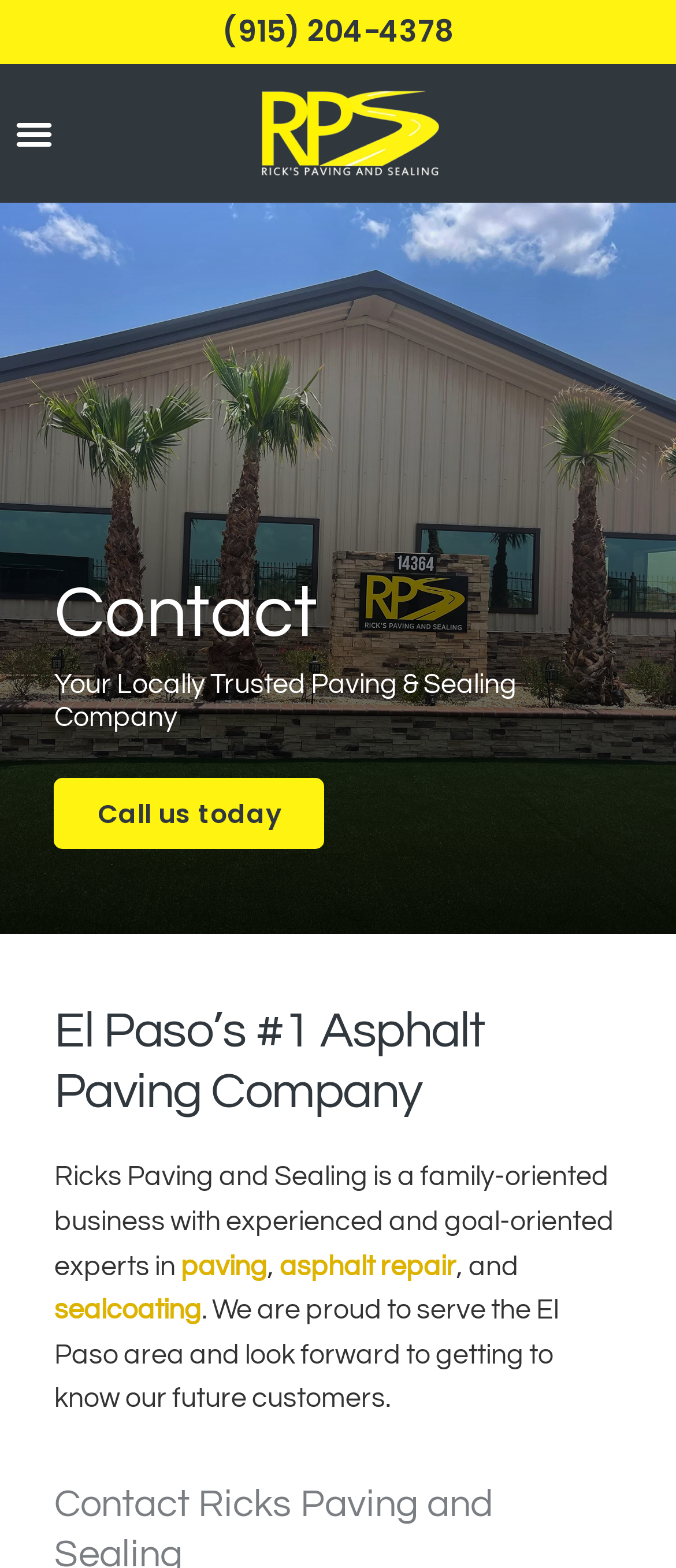Extract the bounding box of the UI element described as: "Call us today".

[0.08, 0.496, 0.48, 0.541]